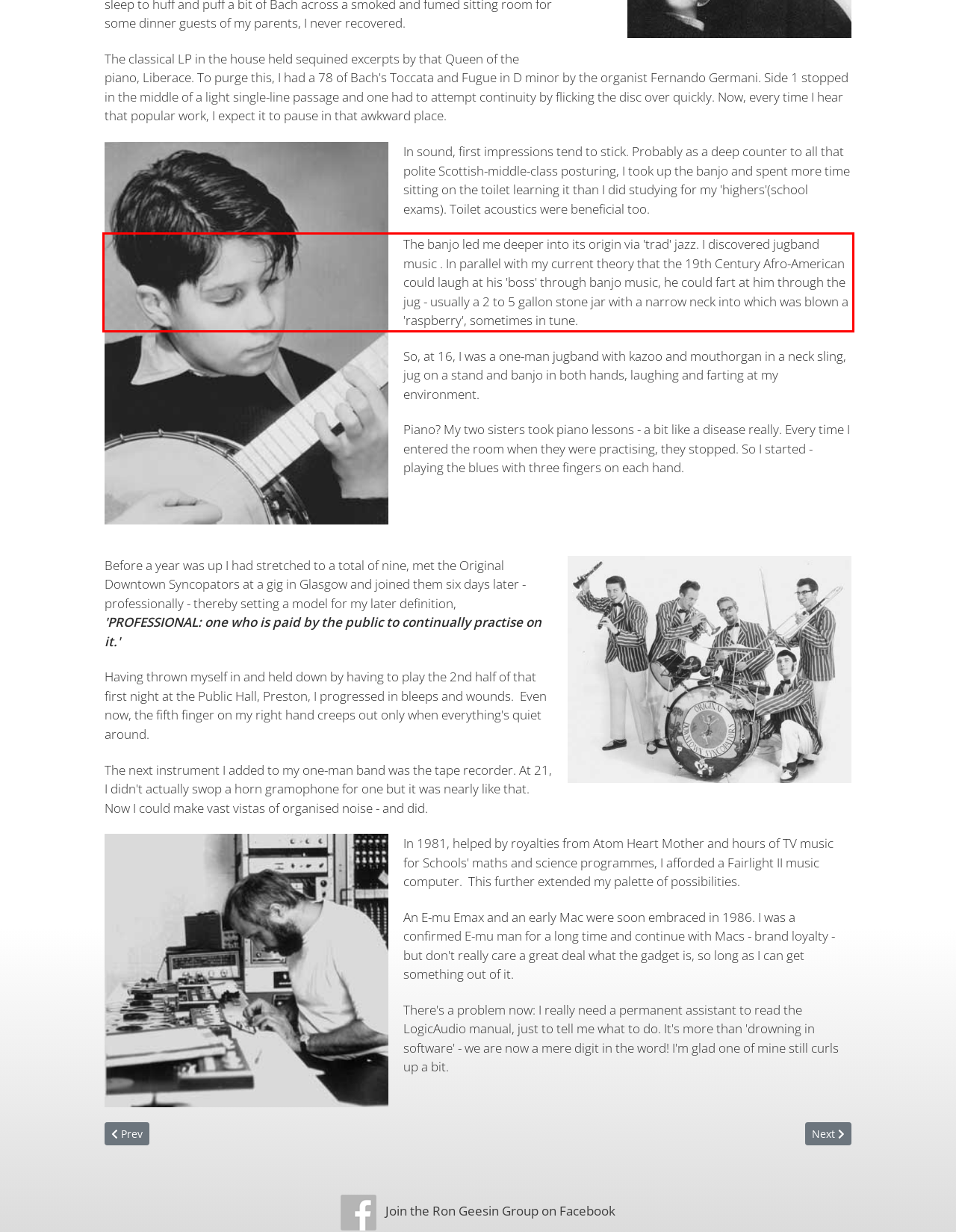Analyze the red bounding box in the provided webpage screenshot and generate the text content contained within.

The banjo led me deeper into its origin via 'trad' jazz. I discovered jugband music . In parallel with my current theory that the 19th Century Afro-American could laugh at his 'boss' through banjo music, he could fart at him through the jug - usually a 2 to 5 gallon stone jar with a narrow neck into which was blown a 'raspberry', sometimes in tune.